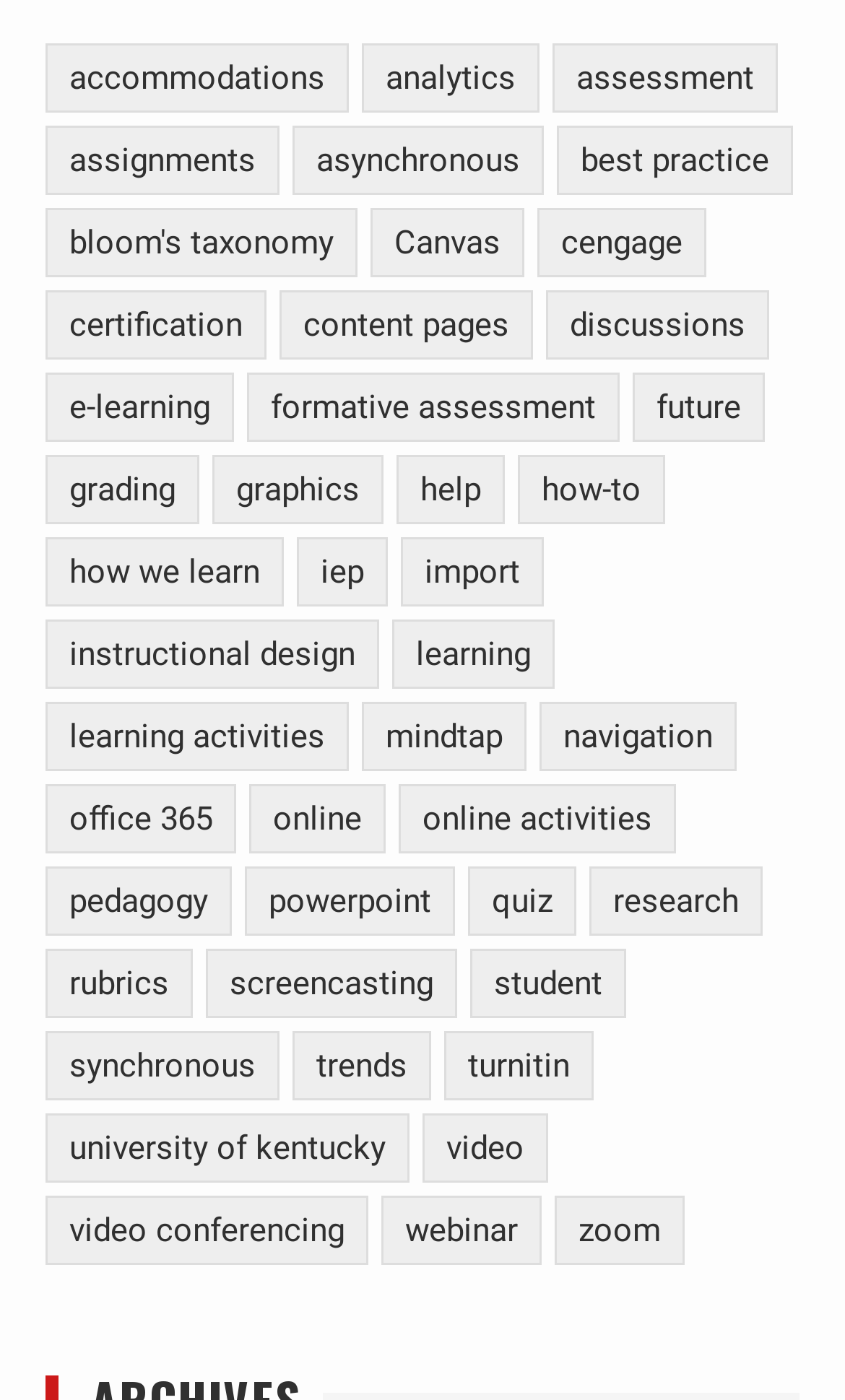Please identify the bounding box coordinates of the area that needs to be clicked to fulfill the following instruction: "access assignments."

[0.053, 0.089, 0.33, 0.139]